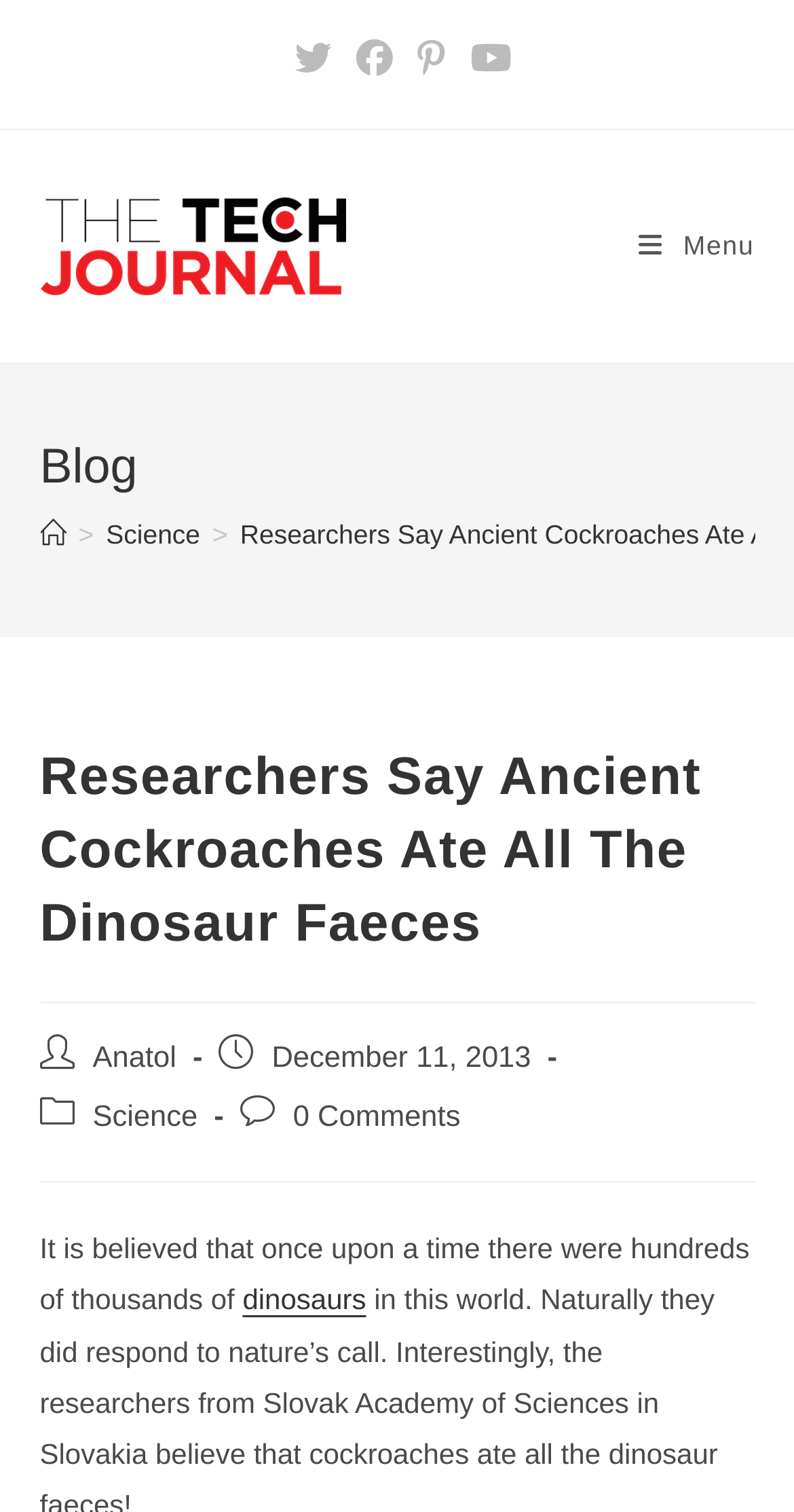Give a detailed account of the webpage, highlighting key information.

The webpage is an article from "The Tech Journal" with a title "Researchers Say Ancient Cockroaches Ate All The Dinosaur Faeces". At the top, there is a row of social links, including X, Facebook, Pinterest, and Youtube, aligned horizontally and taking up almost the entire width of the page. Below the social links, there is a layout table with a link to "The Tech Journal" accompanied by an image of the journal's logo.

On the right side of the page, there is a "Mobile Menu" link. Above the article content, there is a header section with a "Blog" heading and a navigation section with breadcrumbs, showing the path "Home > Science". The article title is prominently displayed in a large font, followed by information about the post author, Anatol, and the publication date, December 11, 2013. The post category is listed as "Science", and there is a link to leave a comment, currently showing 0 comments.

The article content starts with a paragraph of text, which discusses the idea that hundreds of thousands of dinosaurs once existed and responded to nature's call. The text continues below, with a link to the word "dinosaurs" within the paragraph.